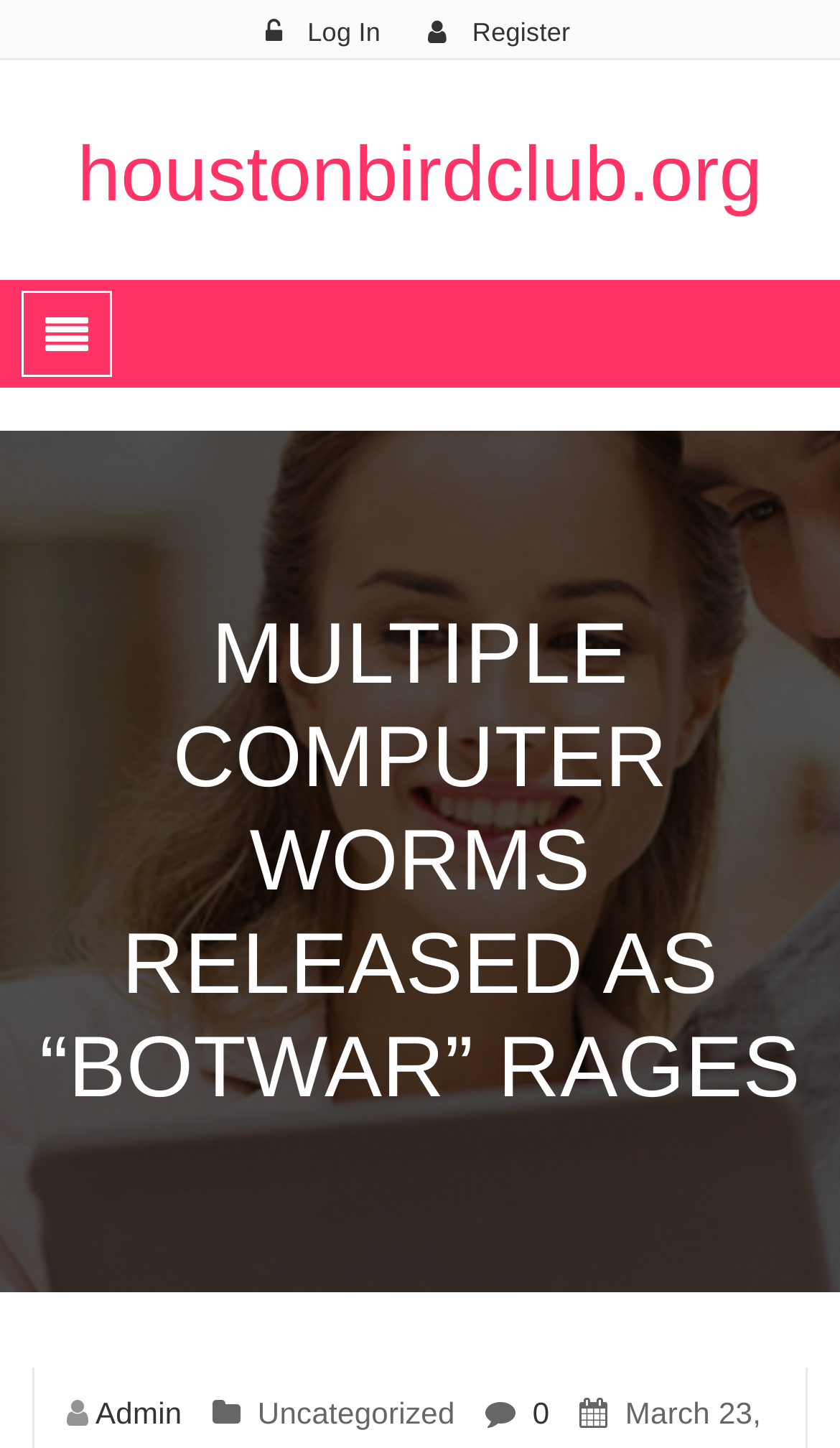Respond with a single word or phrase:
How many comments does the article have?

0